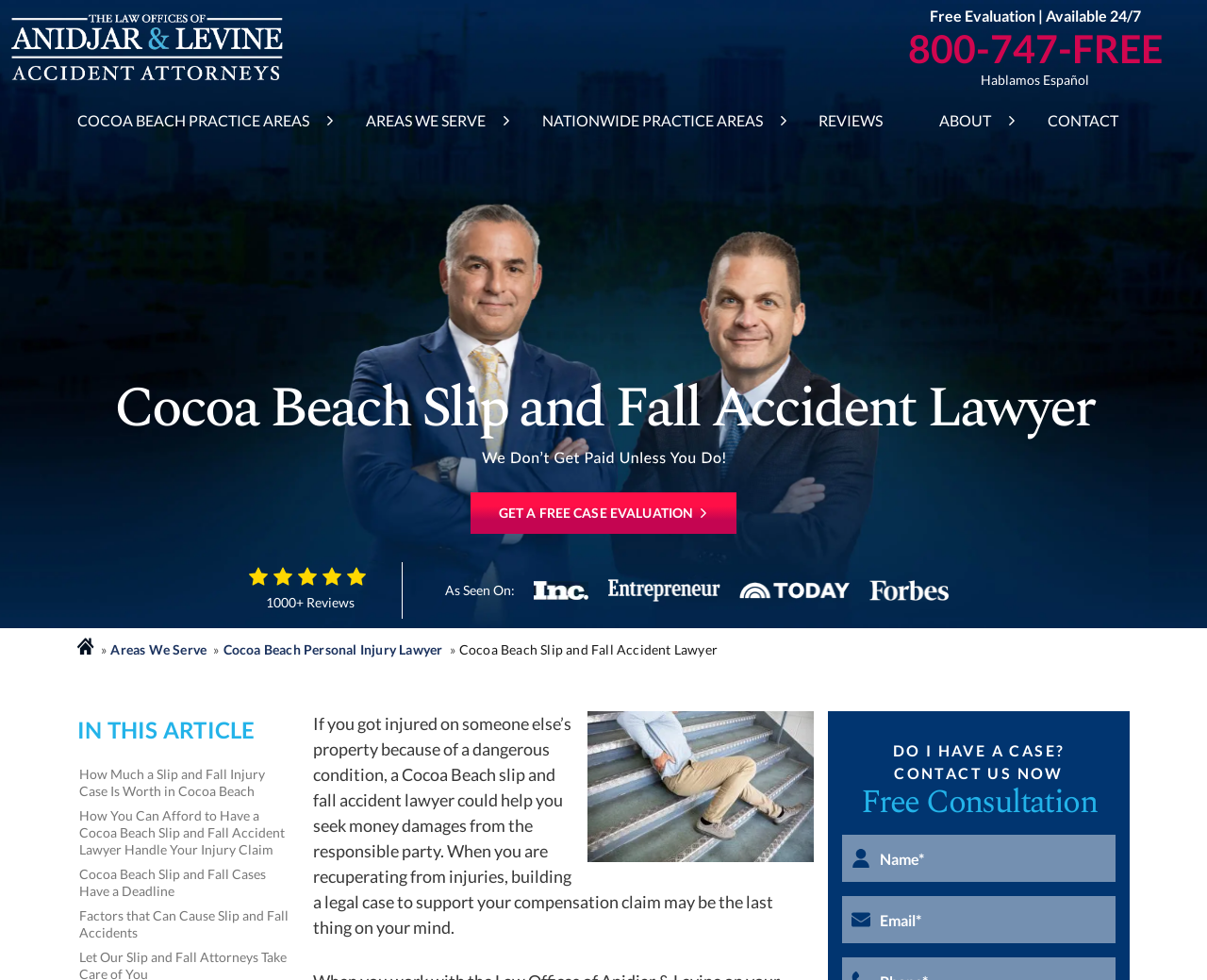Please identify the bounding box coordinates of the element that needs to be clicked to execute the following command: "Contact the lawyer". Provide the bounding box using four float numbers between 0 and 1, formatted as [left, top, right, bottom].

[0.868, 0.103, 0.927, 0.142]